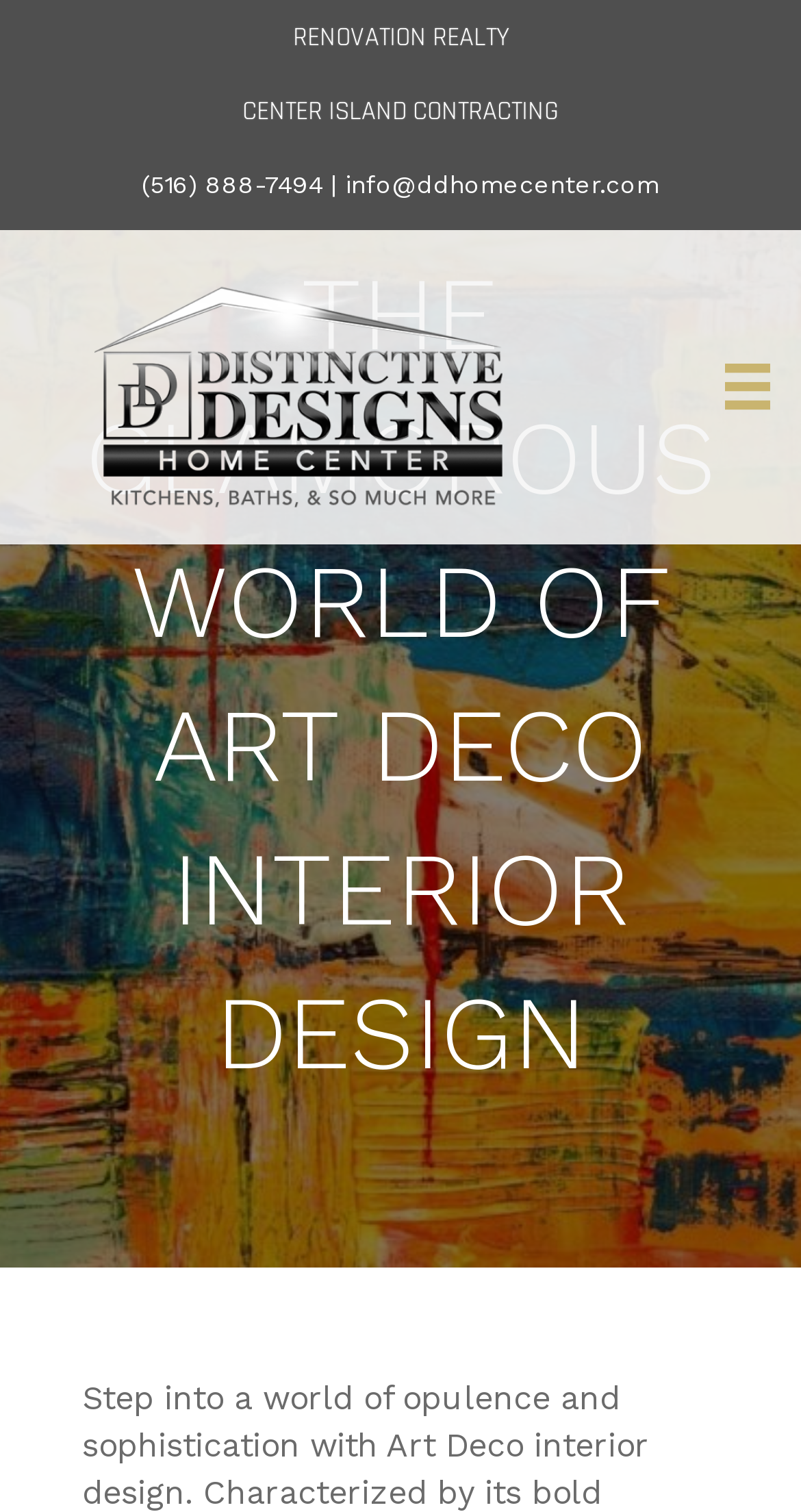Answer this question using a single word or a brief phrase:
What is the email address on the webpage?

info@ddhomecenter.com